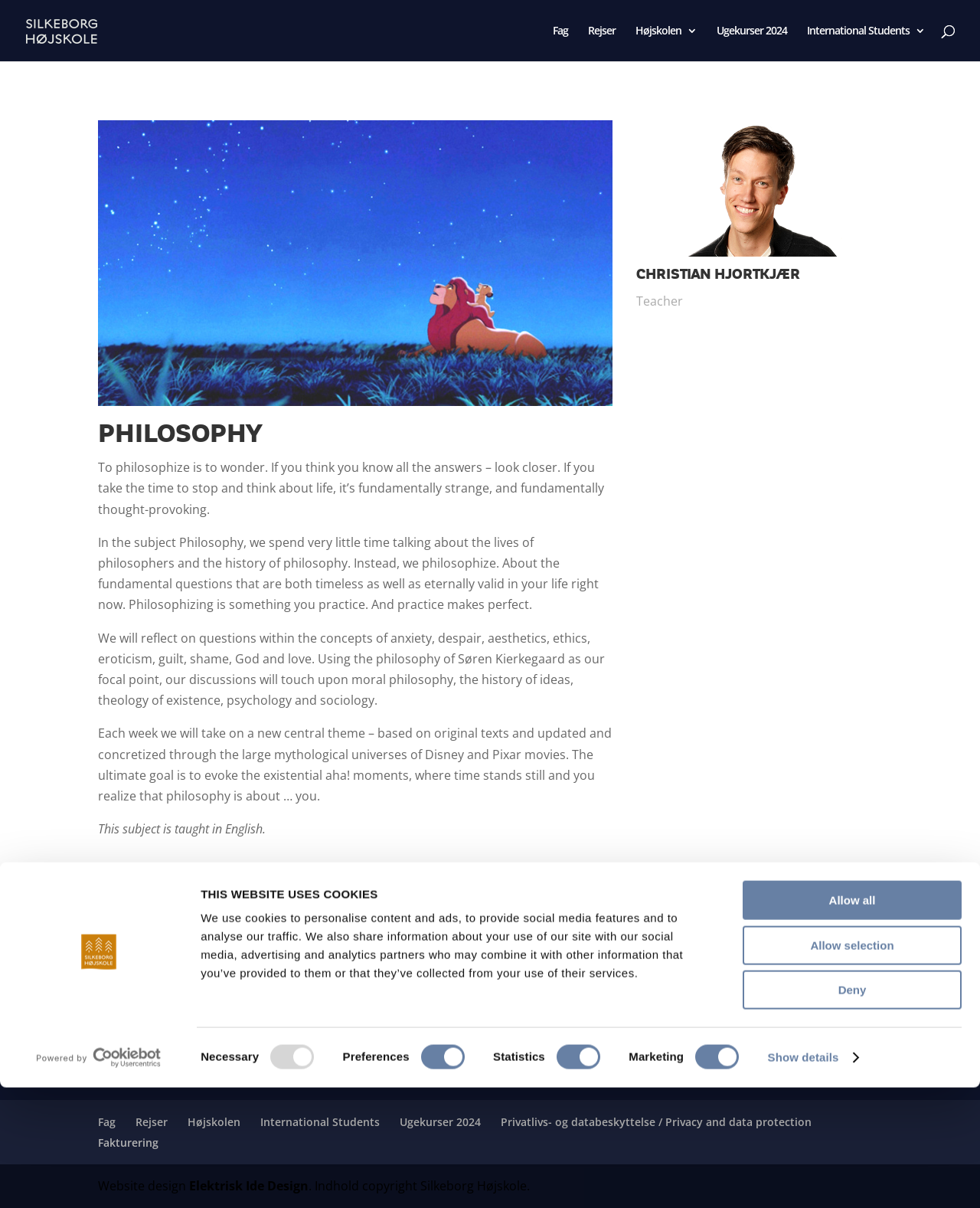Please indicate the bounding box coordinates of the element's region to be clicked to achieve the instruction: "Toggle Navigation". Provide the coordinates as four float numbers between 0 and 1, i.e., [left, top, right, bottom].

None